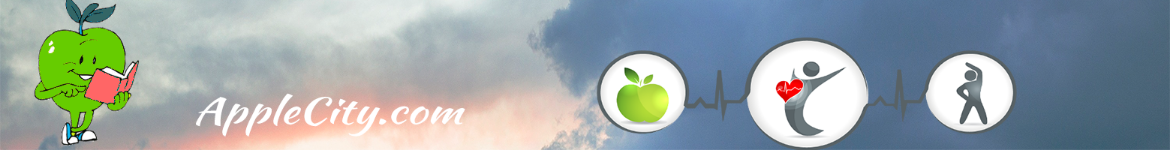Offer a detailed explanation of the image's components.

The image features a vibrant and playful header from AppleCity.com, showcasing a whimsical green apple character reading a book. This engaging mascot is accompanied by three circular icons representing key themes of the site: a green apple, symbolizing health and nutrition; a dynamic figure with a heart, representing fitness and well-being; and a silhouette depicting physical activity, likely signifying lifestyle and exercise. The background blends soft hues reminiscent of a cloudy sky, adding a serene feel to the overall design. The text "AppleCity.com" is prominently displayed, reflecting the site’s focus on health and fitness for families.